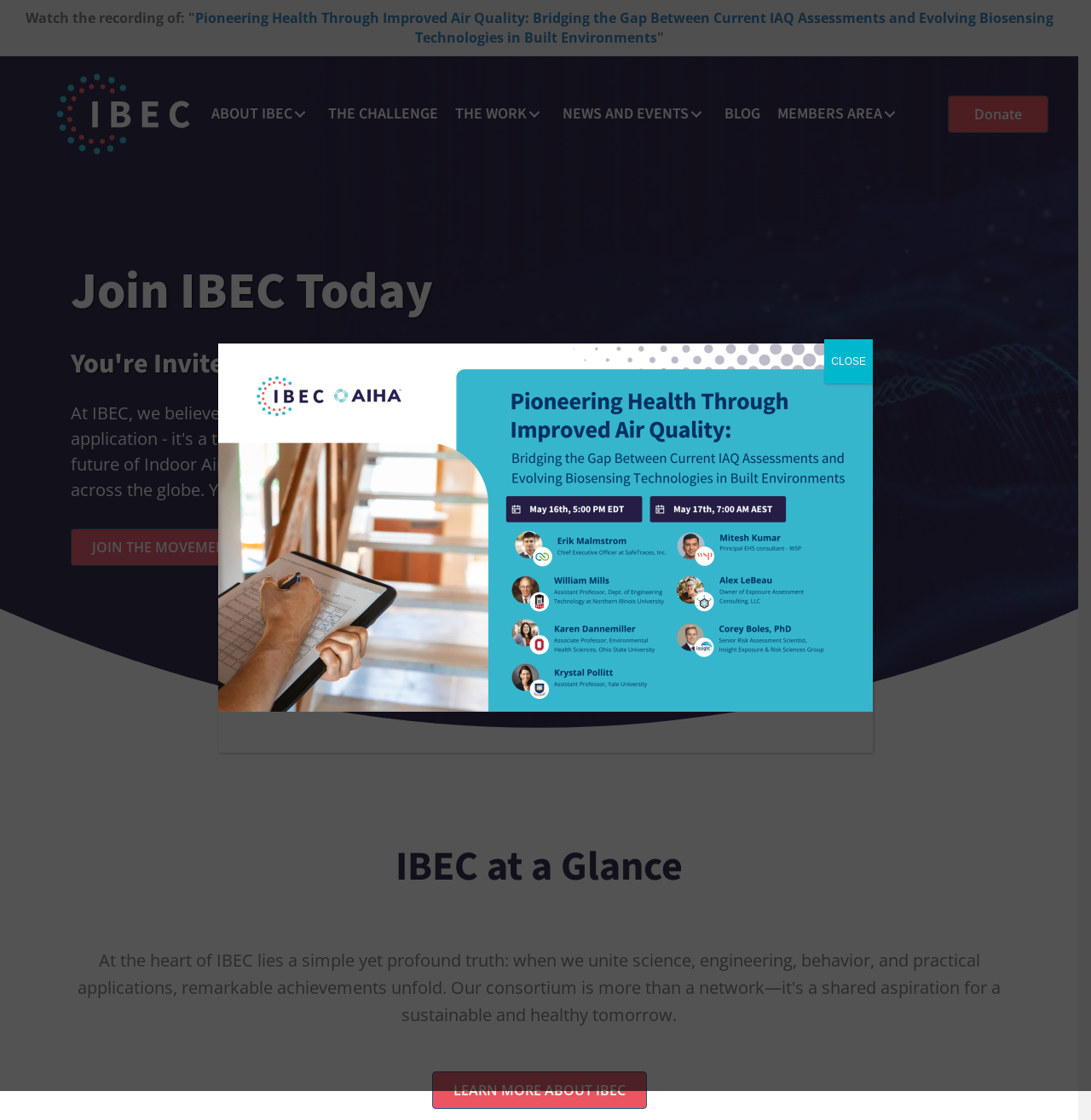Please determine the bounding box coordinates for the UI element described here. Use the format (top-left x, top-left y, bottom-right x, bottom-right y) with values bounded between 0 and 1: The Work

[0.411, 0.086, 0.506, 0.118]